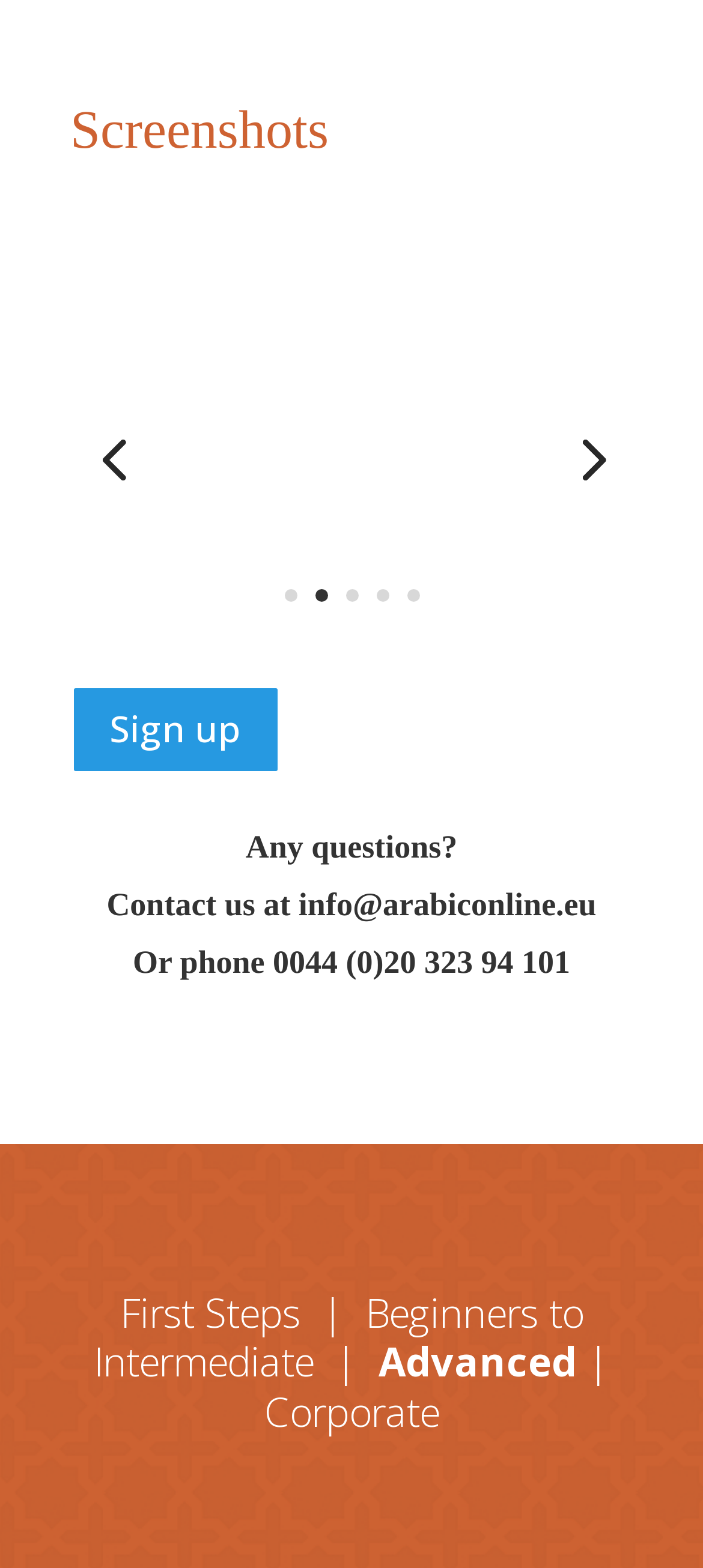Show the bounding box coordinates of the element that should be clicked to complete the task: "View 'First Steps'".

[0.171, 0.819, 0.427, 0.854]